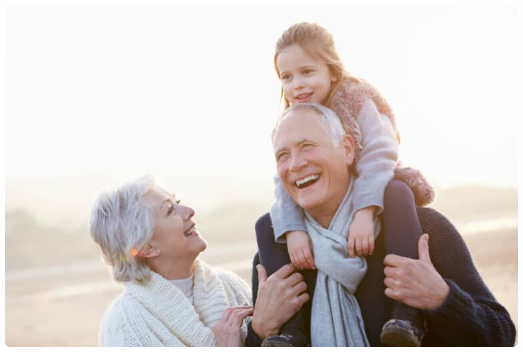What is the grandmother's hair color?
Kindly offer a comprehensive and detailed response to the question.

The caption describes the grandmother's hair as 'silver hair beautifully styled', which indicates that her hair is silver in color.